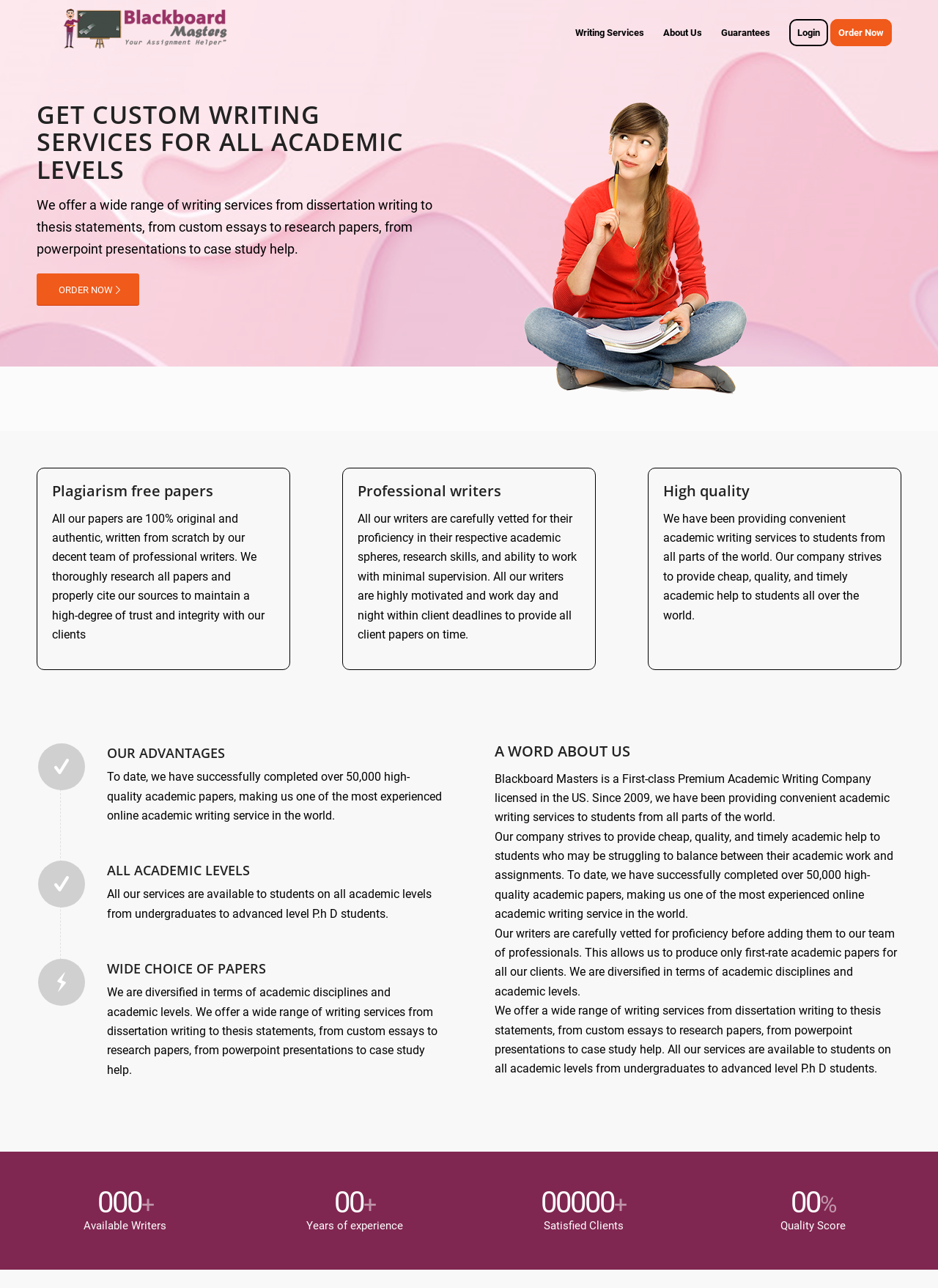Respond with a single word or phrase for the following question: 
How many academic papers have they completed?

Over 50,000